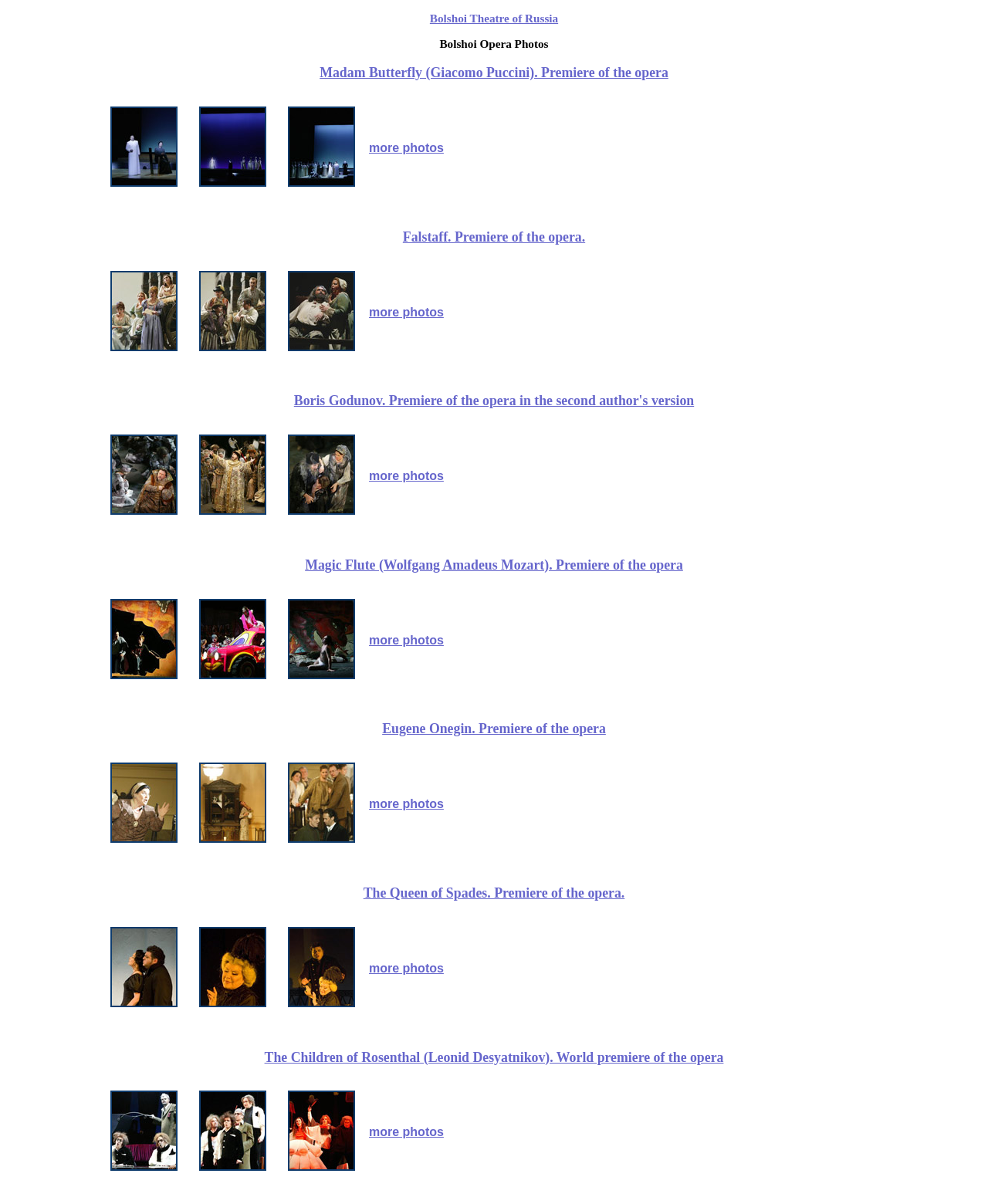What is the author of the opera 'Magic Flute'?
Please provide a full and detailed response to the question.

The question asks for the author of the opera 'Magic Flute', which can be found in the heading element, 'Magic Flute (Wolfgang Amadeus Mozart). Premiere of the opera'.